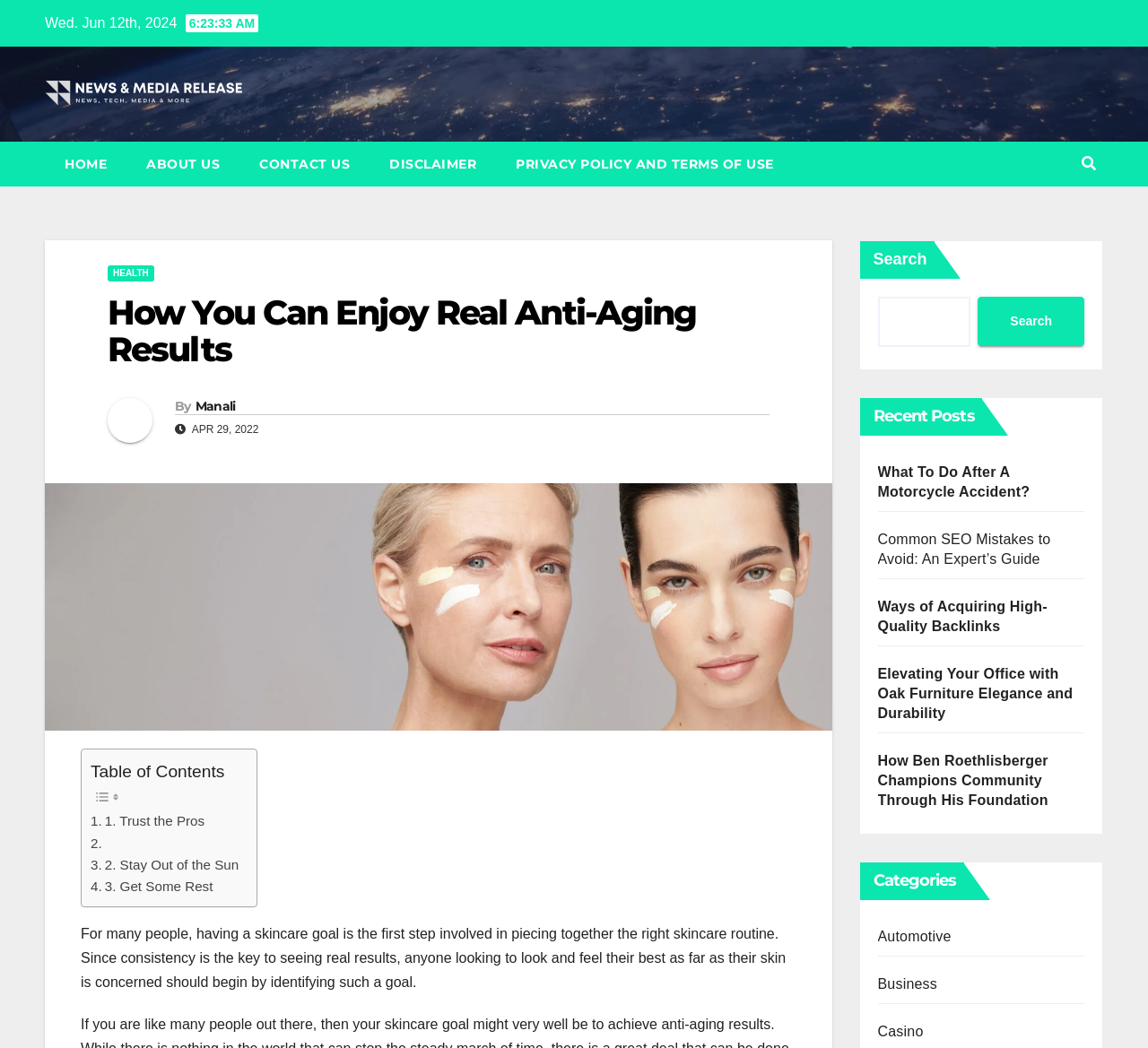What is the purpose of the search box?
Look at the image and answer the question with a single word or phrase.

To search the website